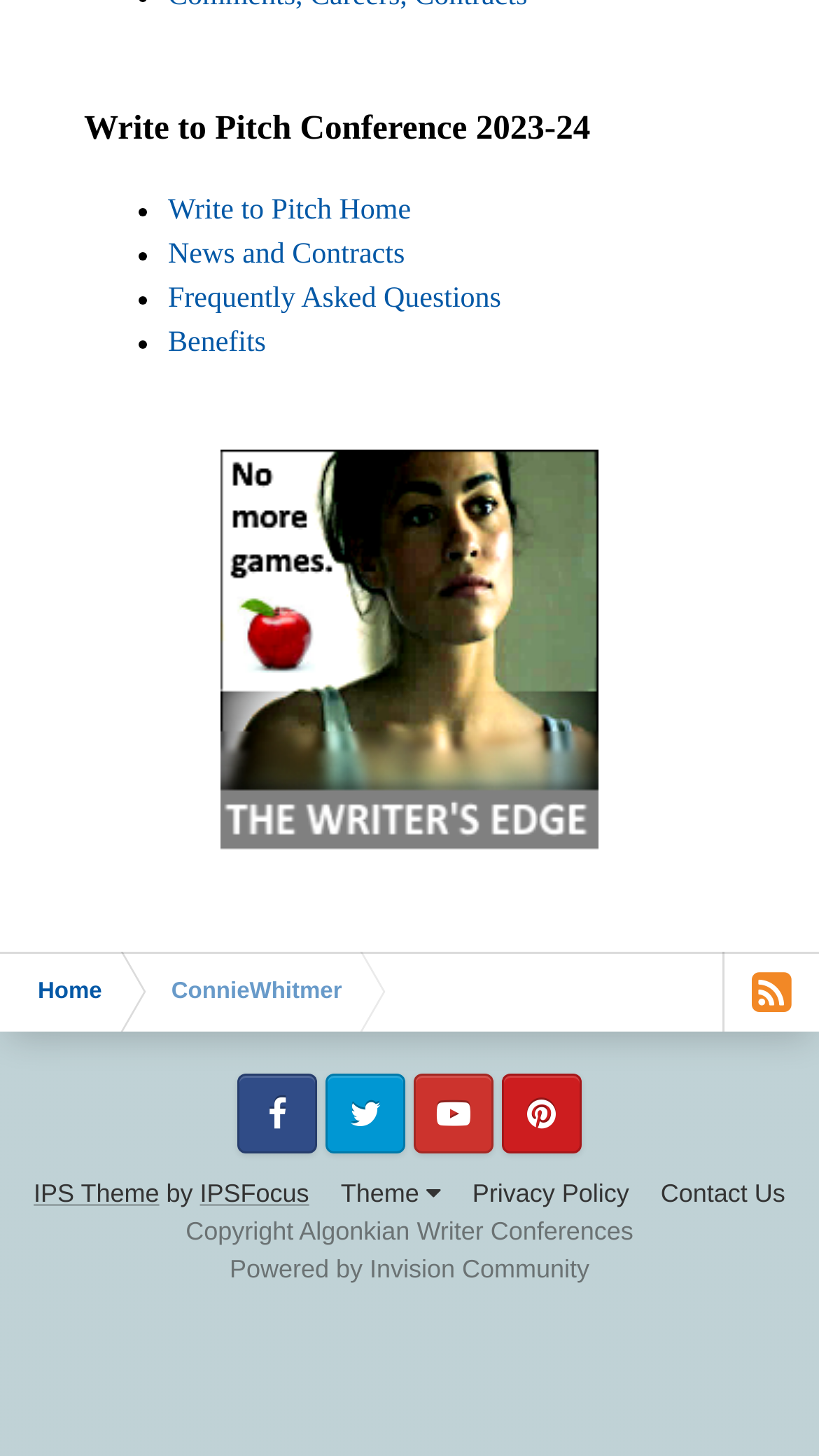Show me the bounding box coordinates of the clickable region to achieve the task as per the instruction: "Go to Home".

[0.0, 0.654, 0.163, 0.709]